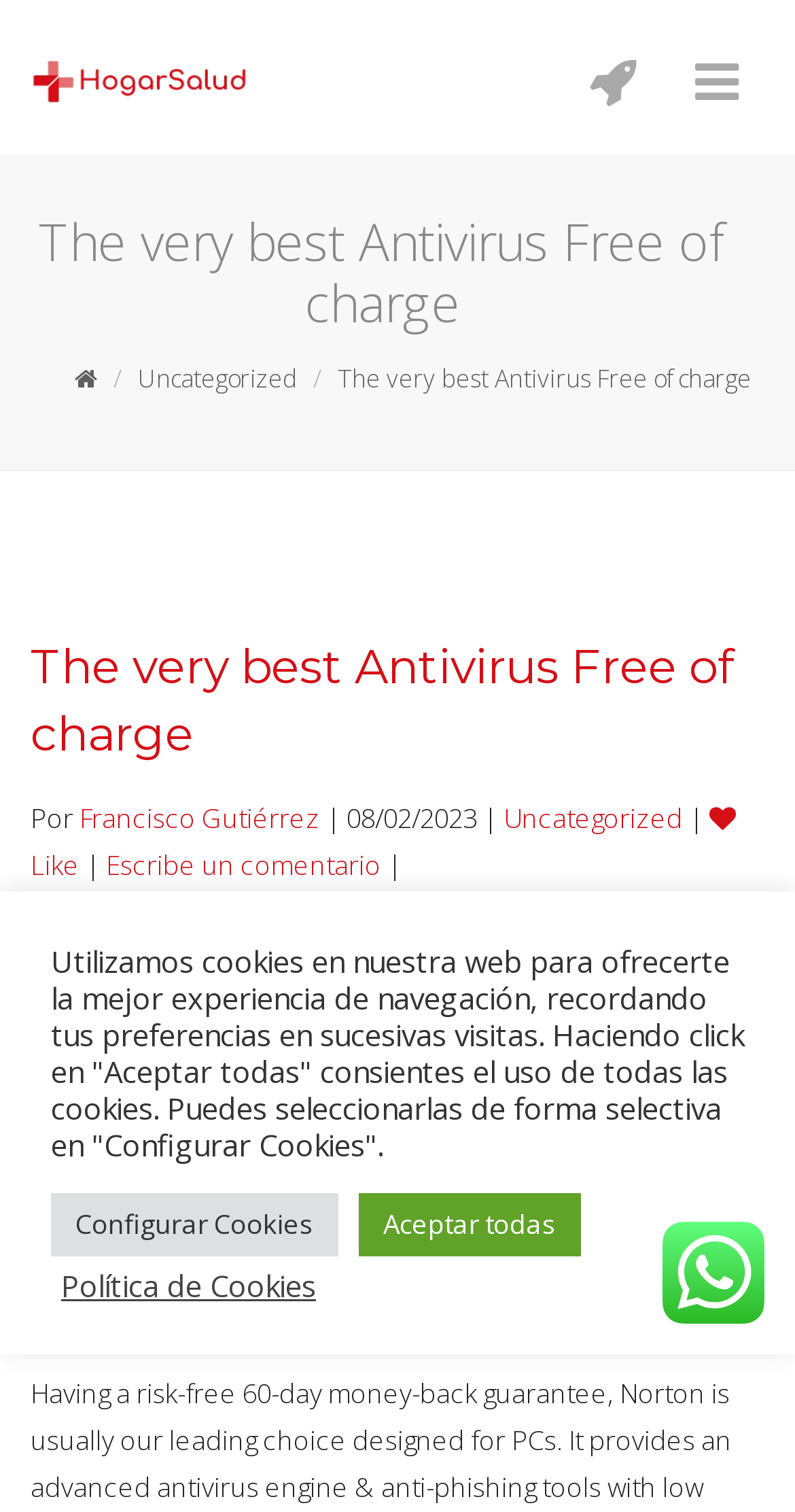Please determine the bounding box coordinates of the element's region to click for the following instruction: "Click the Norton antivirus link".

[0.038, 0.839, 0.962, 0.893]